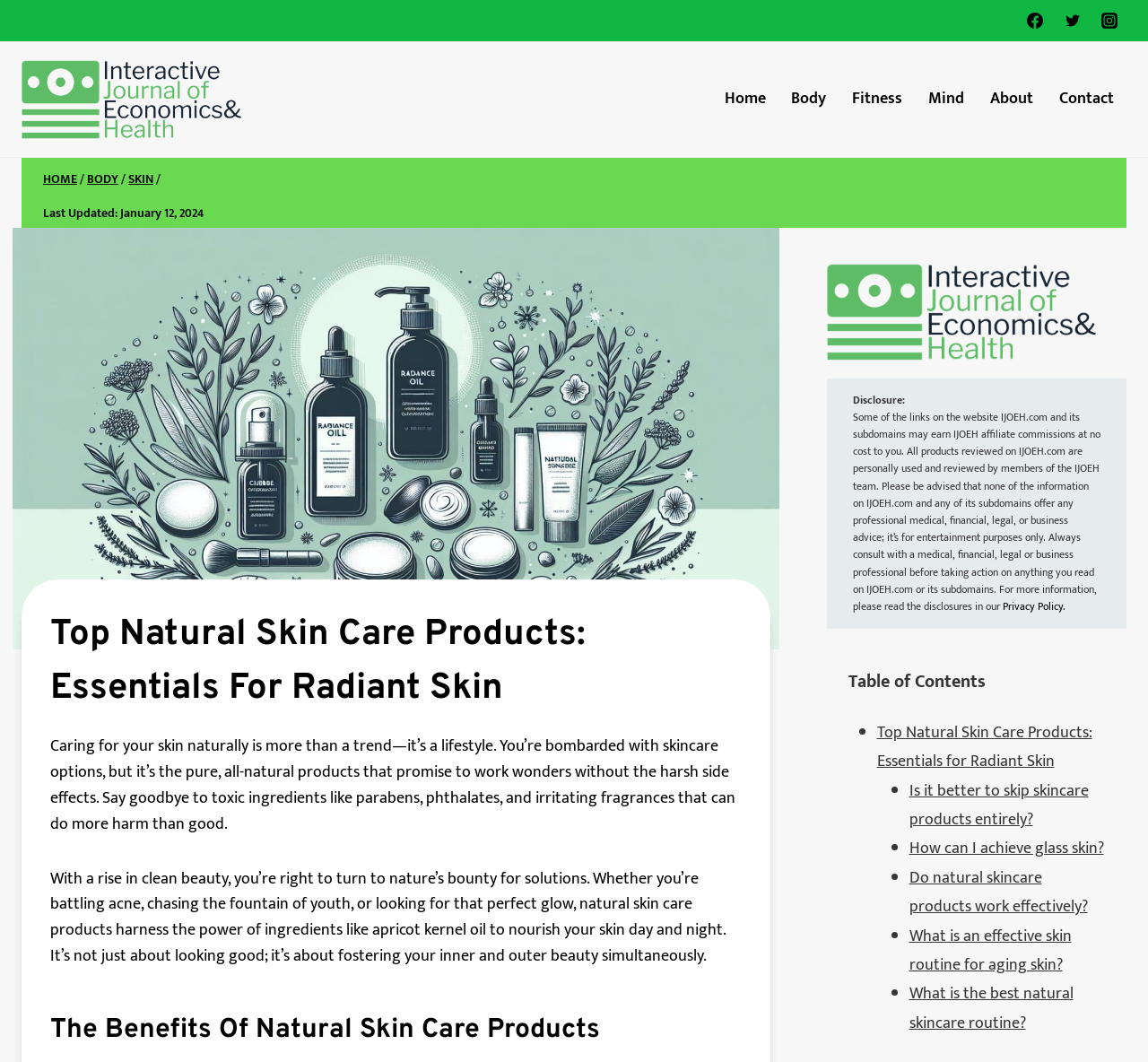Bounding box coordinates are specified in the format (top-left x, top-left y, bottom-right x, bottom-right y). All values are floating point numbers bounded between 0 and 1. Please provide the bounding box coordinate of the region this sentence describes: Privacy Policy.

[0.873, 0.562, 0.928, 0.579]